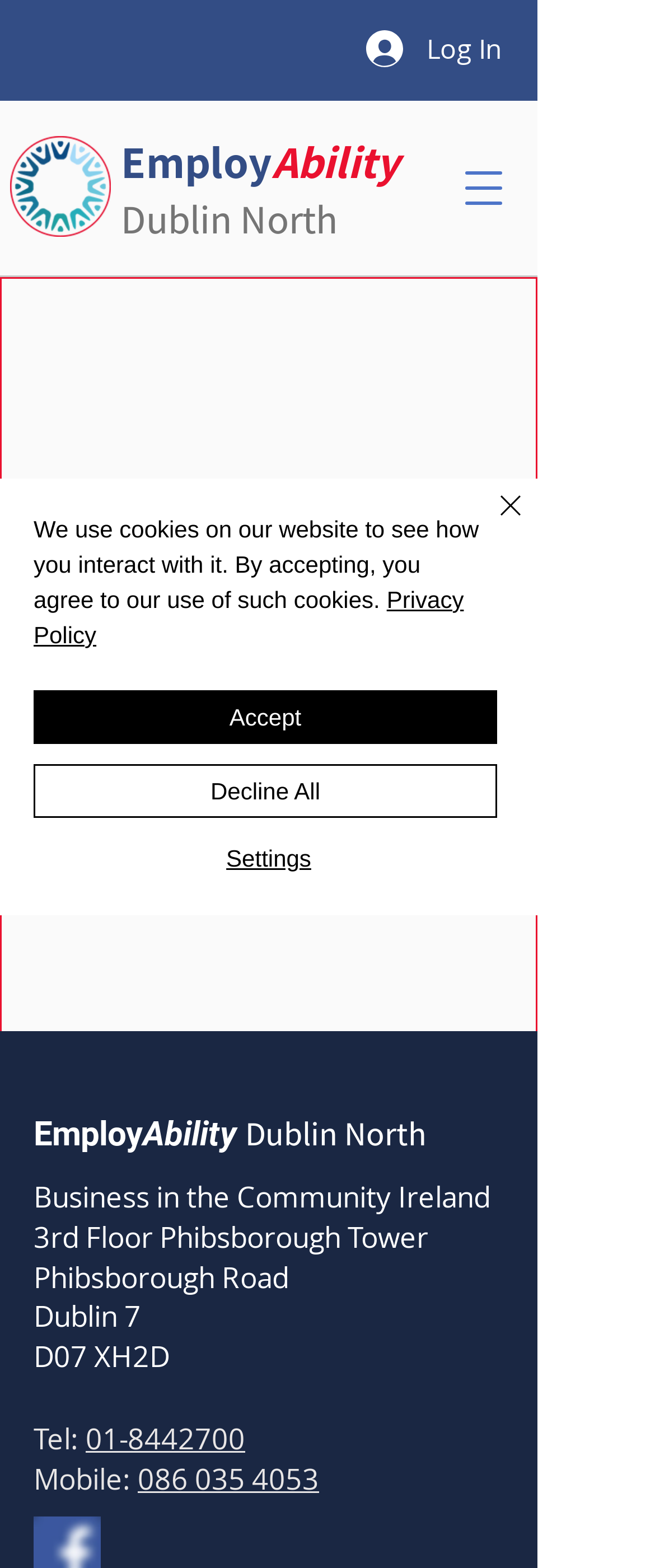Determine the bounding box coordinates for the area that needs to be clicked to fulfill this task: "Click the Safer America logo". The coordinates must be given as four float numbers between 0 and 1, i.e., [left, top, right, bottom].

None